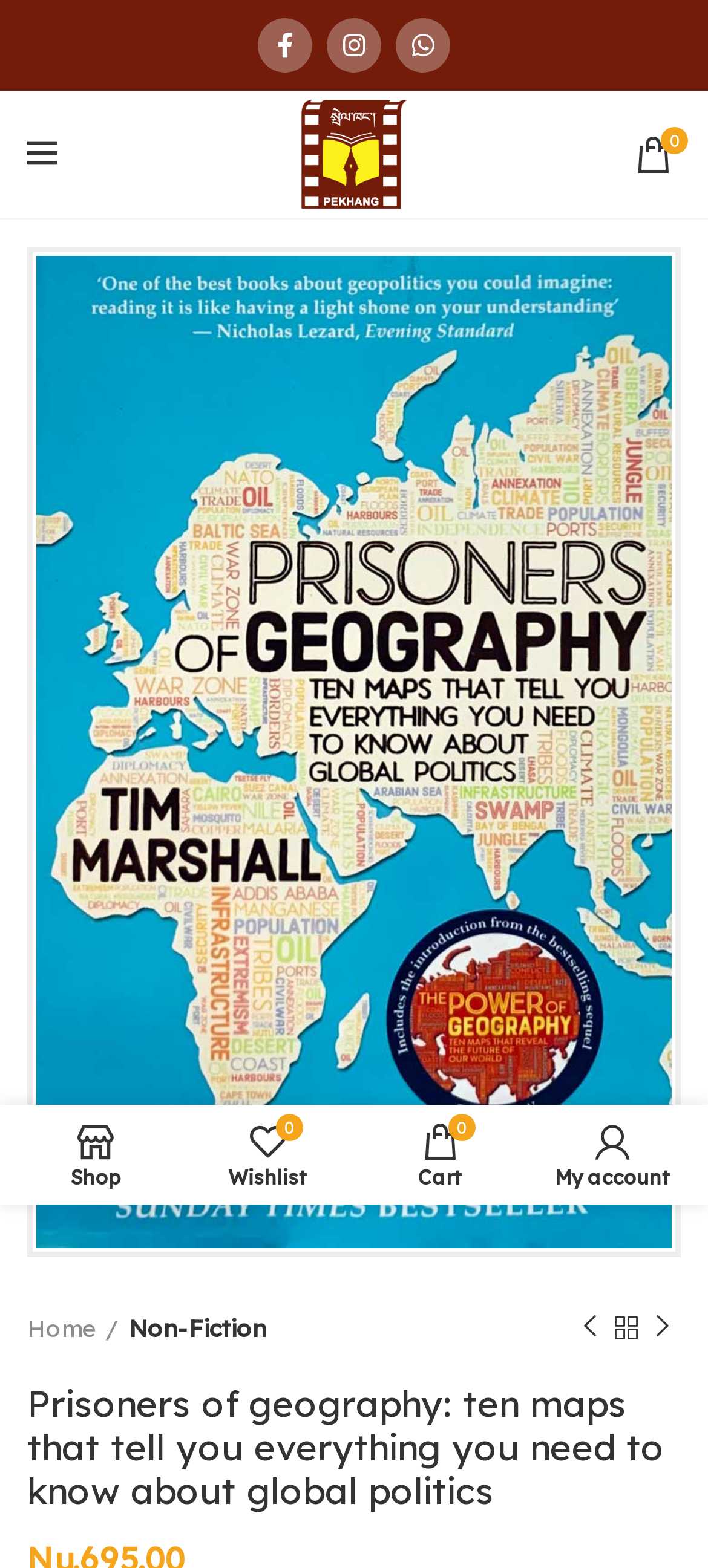Kindly determine the bounding box coordinates of the area that needs to be clicked to fulfill this instruction: "View the image".

[0.051, 0.163, 0.949, 0.796]